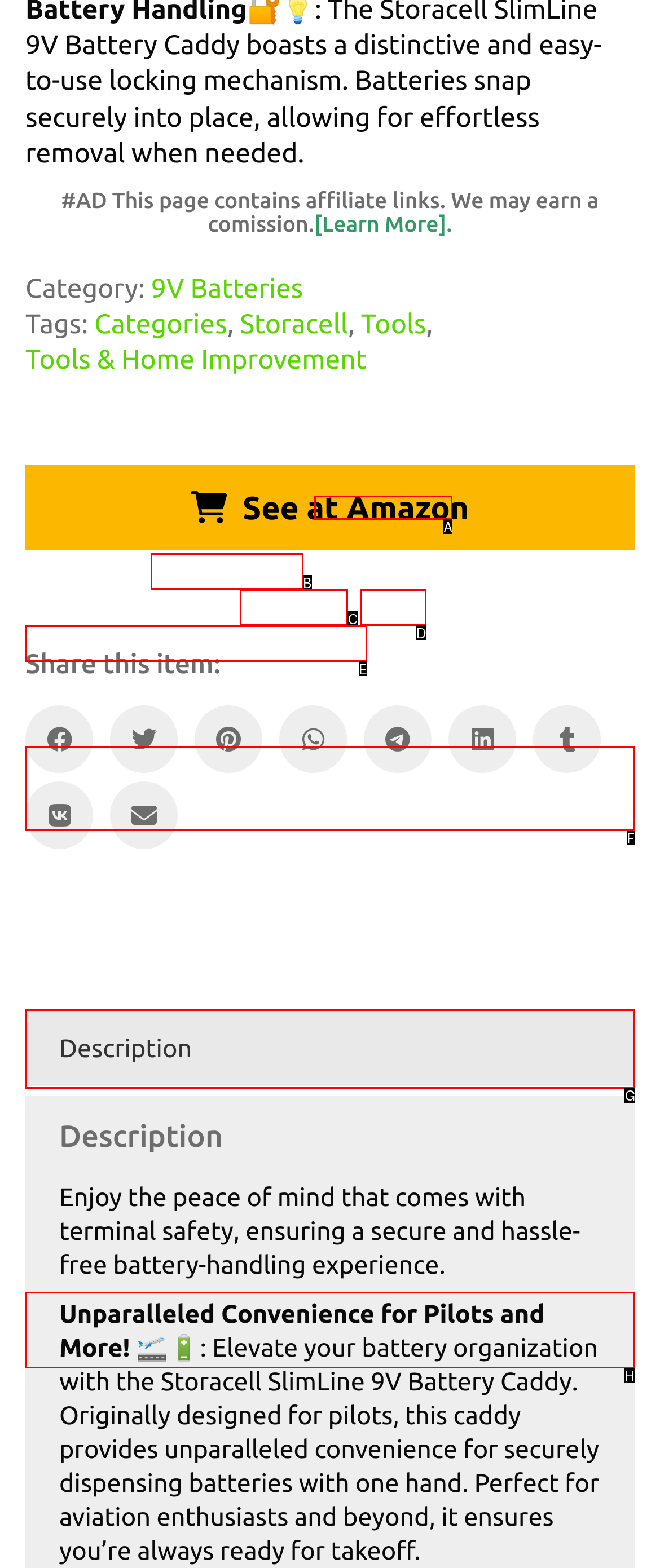Please identify the correct UI element to click for the task: View the description tab Respond with the letter of the appropriate option.

G